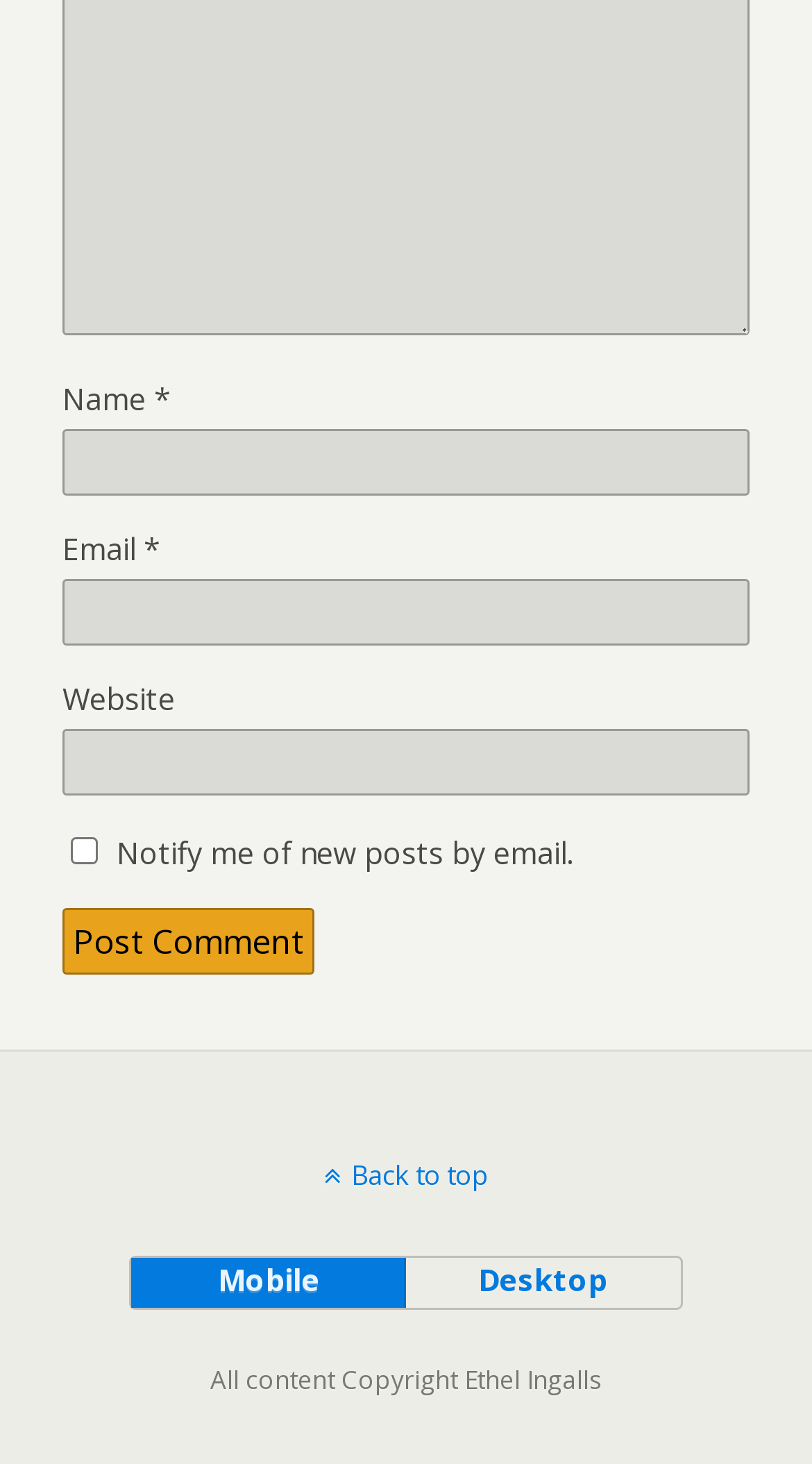Use a single word or phrase to answer the question:
What is the first field to fill in the form?

Name